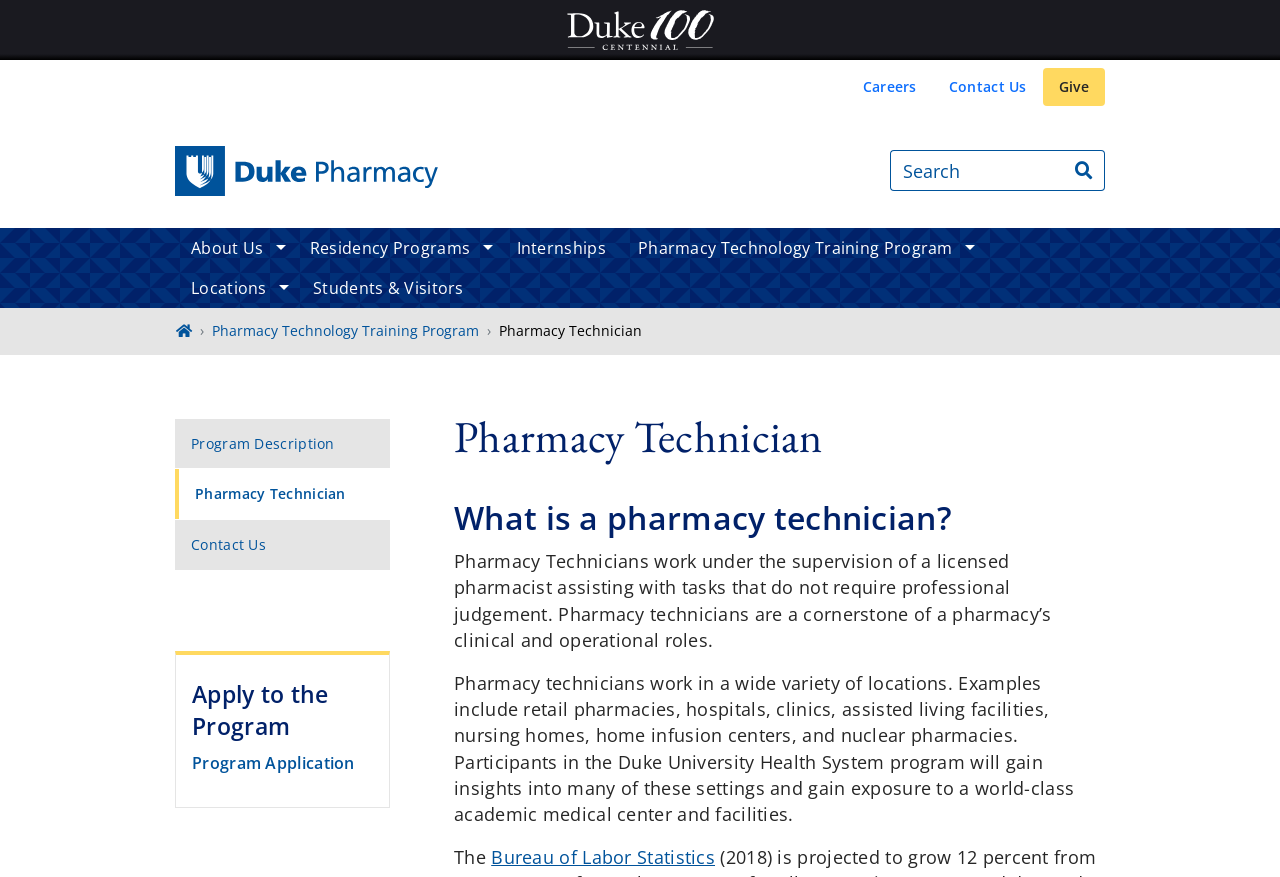From the given element description: "parent_node: Theme by title="@mire NV"", find the bounding box for the UI element. Provide the coordinates as four float numbers between 0 and 1, in the order [left, top, right, bottom].

None